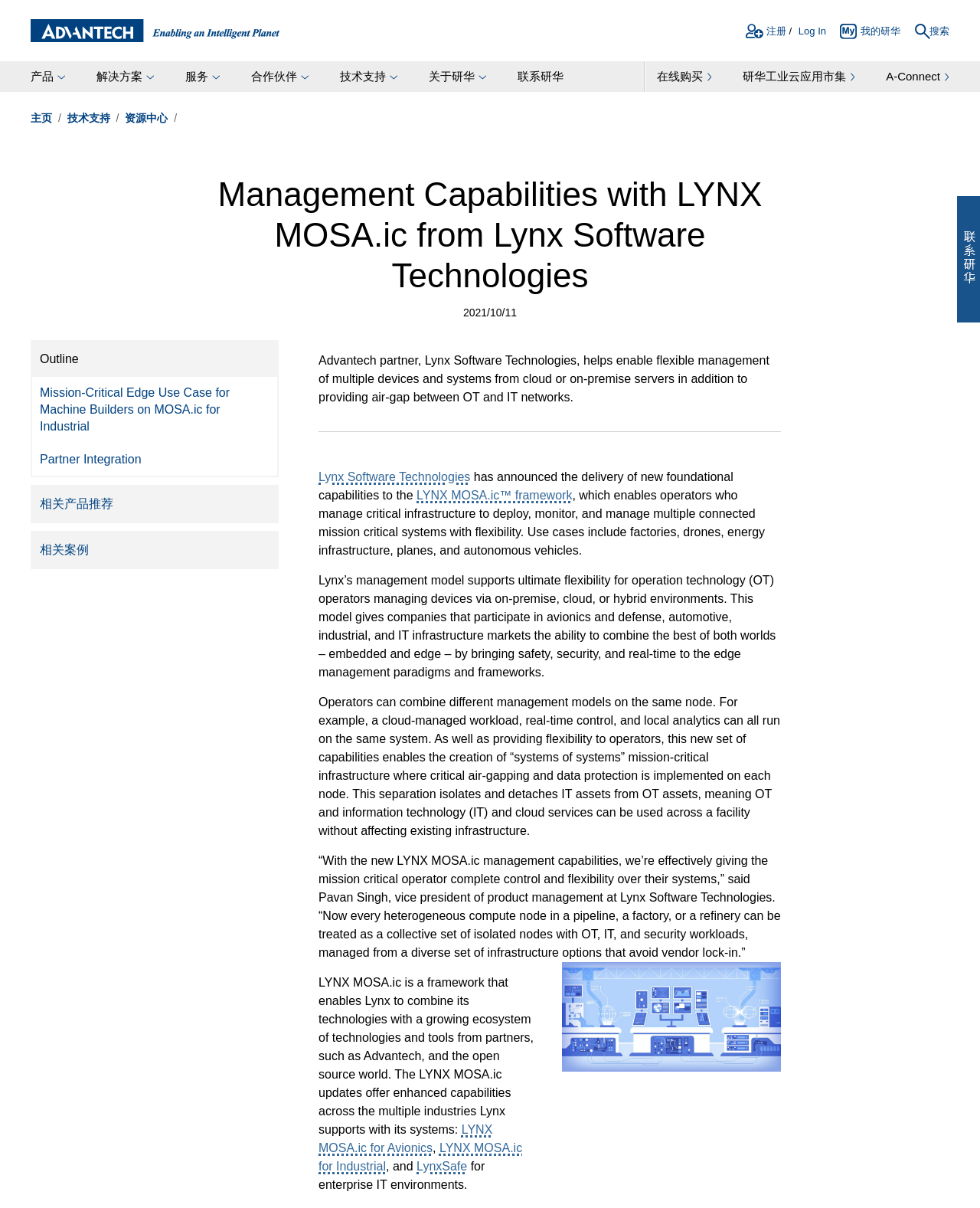Determine the bounding box coordinates of the UI element that matches the following description: "注册". The coordinates should be four float numbers between 0 and 1 in the format [left, top, right, bottom].

[0.761, 0.019, 0.802, 0.033]